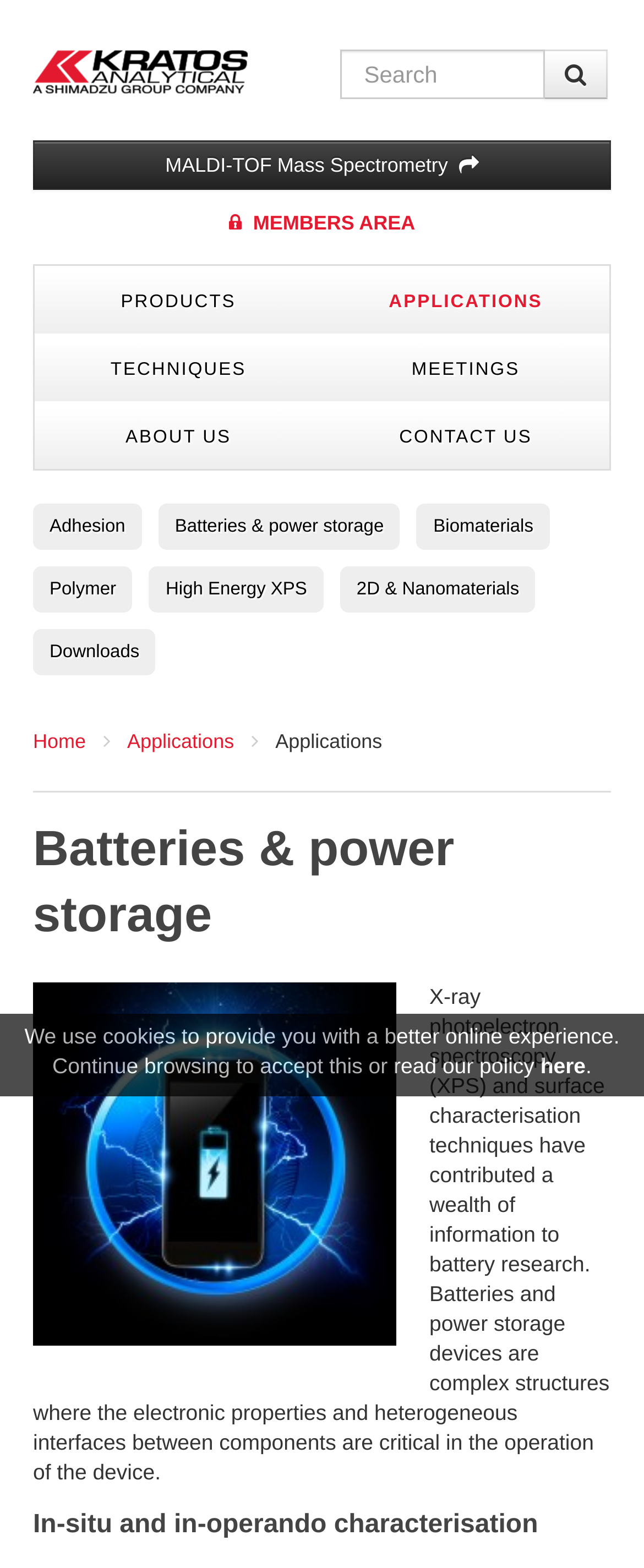Write a detailed summary of the webpage.

The webpage is about batteries and power storage, with a focus on Kratos. At the top left, there is a "Home" link accompanied by a small image. Next to it, there is a search form with a text box and a search button. 

Below the search form, there are several links to different sections of the website, including "MALDI-TOF Mass Spectrometry", "MEMBERS AREA", "PRODUCTS", "APPLICATIONS", "TECHNIQUES", "MEETINGS", "ABOUT US", and "CONTACT US". These links are arranged in two rows, with the first row containing the first four links and the second row containing the last four links.

Further down, there are more links to specific topics, including "Adhesion", "Batteries & power storage", "Biomaterials", "Polymer", "High Energy XPS", "2D & Nanomaterials", and "Downloads". These links are arranged in three columns.

The main content of the webpage is a section about batteries and power storage, which includes a heading and a block of text. The text explains how X-ray photoelectron spectroscopy (XPS) and surface characterization techniques have contributed to battery research. It also describes the complexity of batteries and power storage devices.

Below this section, there is a heading about "In-situ and in-operando characterization". At the very bottom of the webpage, there is a notice about the use of cookies, with a link to read the policy.